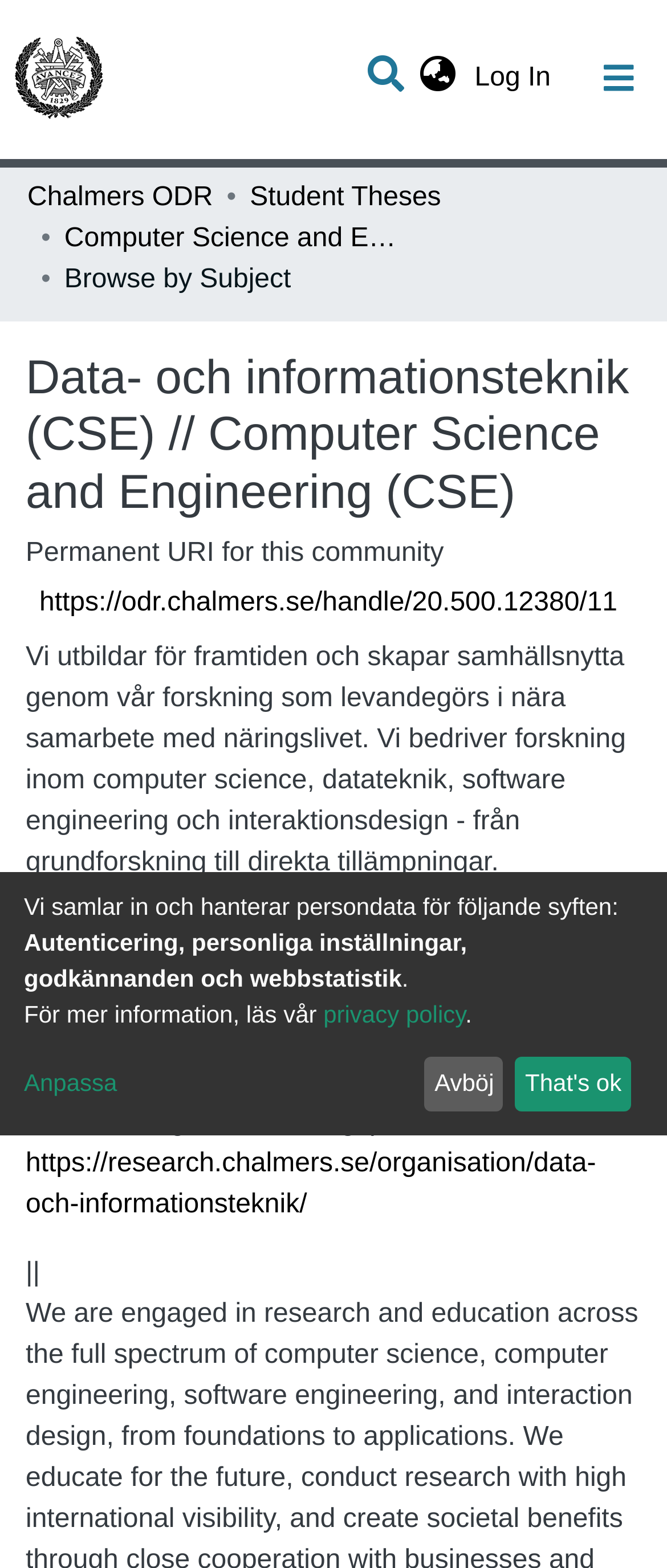What is the subject of the community?
Answer the question with a single word or phrase by looking at the picture.

Computer Science and Engineering